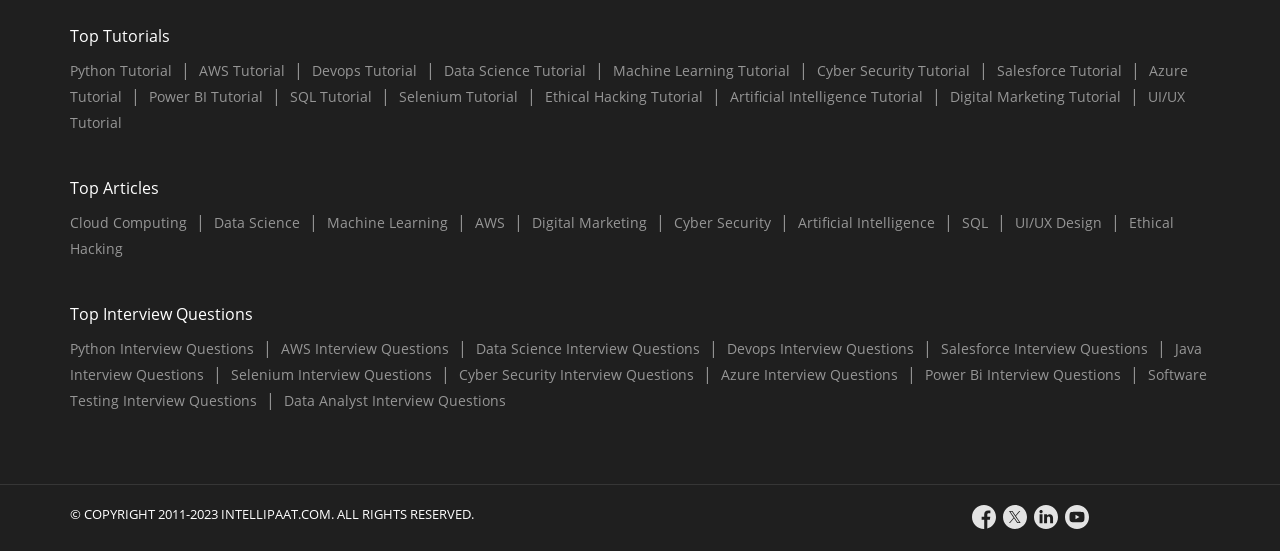Determine the bounding box coordinates of the clickable element to achieve the following action: 'Visit UI/UX Tutorial'. Provide the coordinates as four float values between 0 and 1, formatted as [left, top, right, bottom].

[0.055, 0.158, 0.926, 0.24]